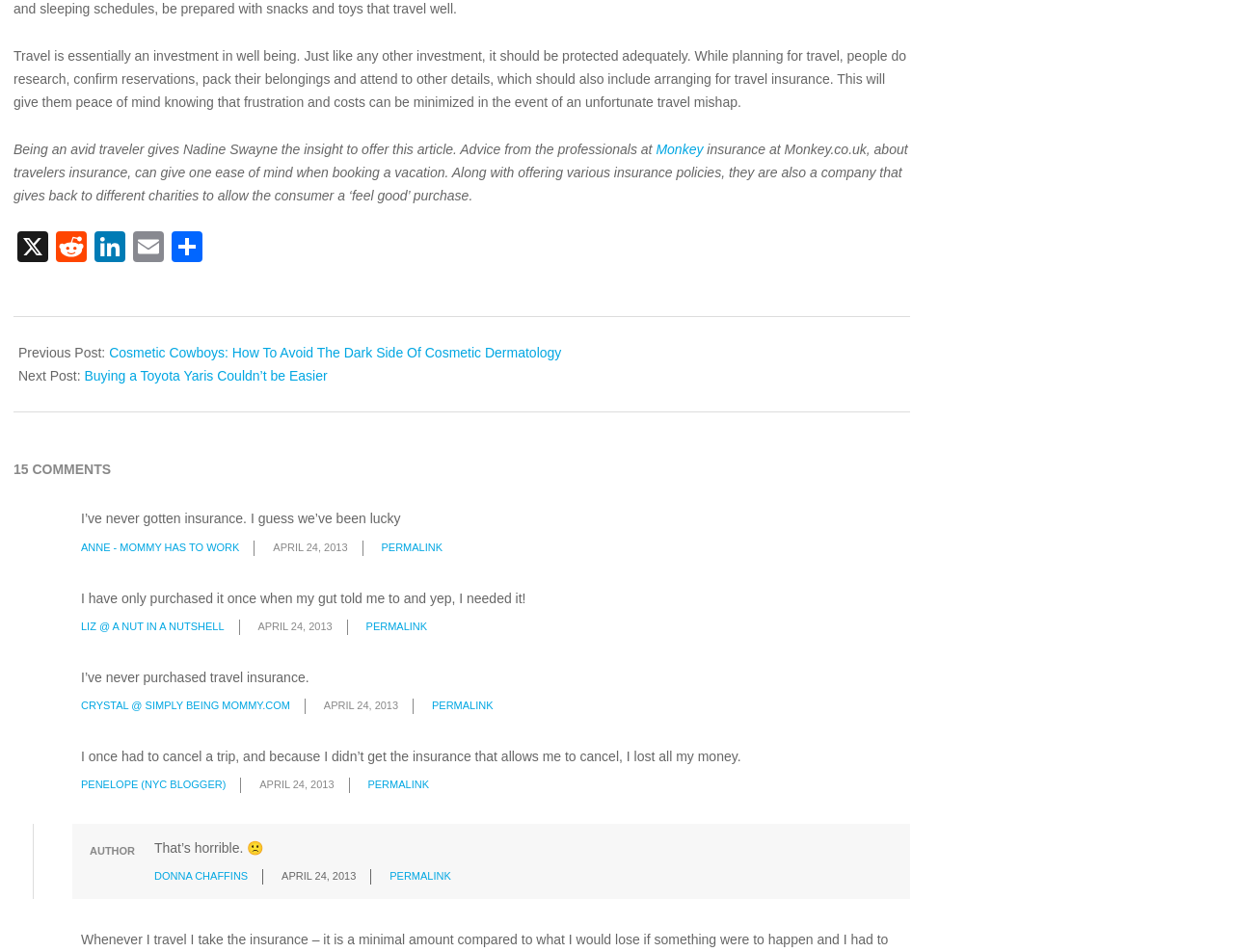Show me the bounding box coordinates of the clickable region to achieve the task as per the instruction: "Share this article".

[0.136, 0.243, 0.167, 0.275]